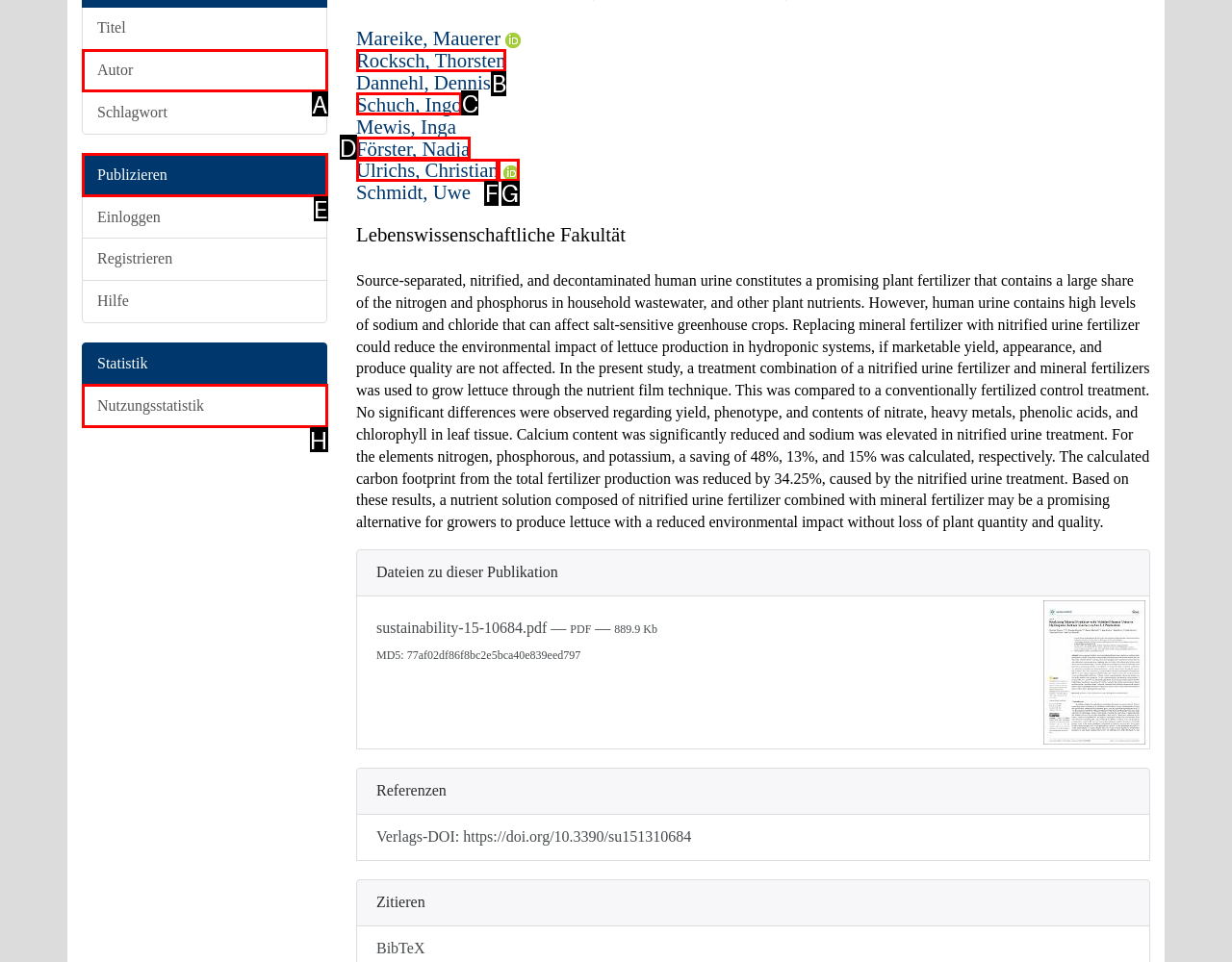Identify the UI element that best fits the description: parent_node: Ulrichs, Christian
Respond with the letter representing the correct option.

G